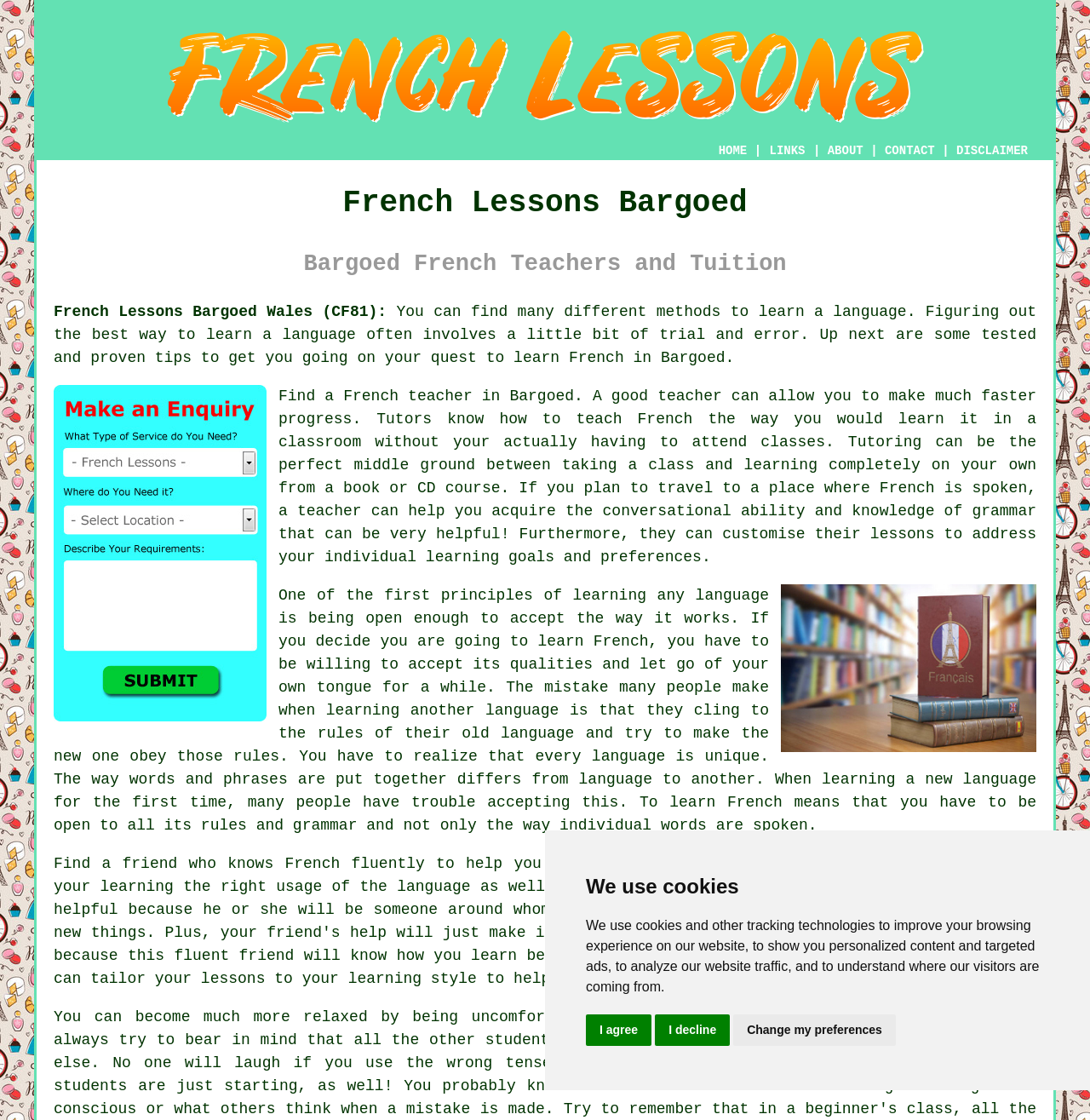Please determine the bounding box coordinates of the element's region to click in order to carry out the following instruction: "Click the ABOUT link". The coordinates should be four float numbers between 0 and 1, i.e., [left, top, right, bottom].

[0.759, 0.129, 0.792, 0.141]